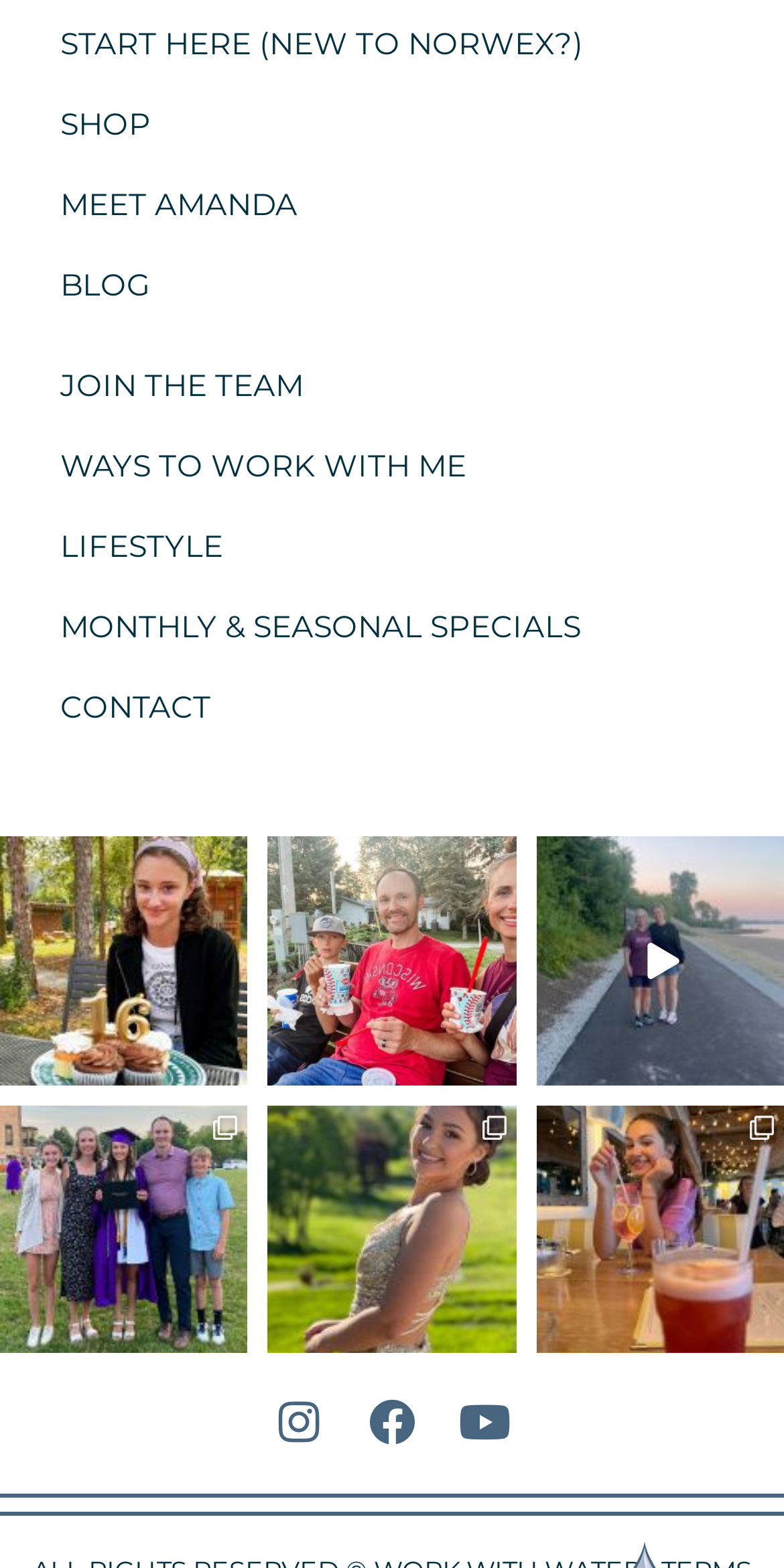Using the information shown in the image, answer the question with as much detail as possible: How many 'View' links are there?

I counted the number of 'View' links on the webpage, which are scattered throughout the page.